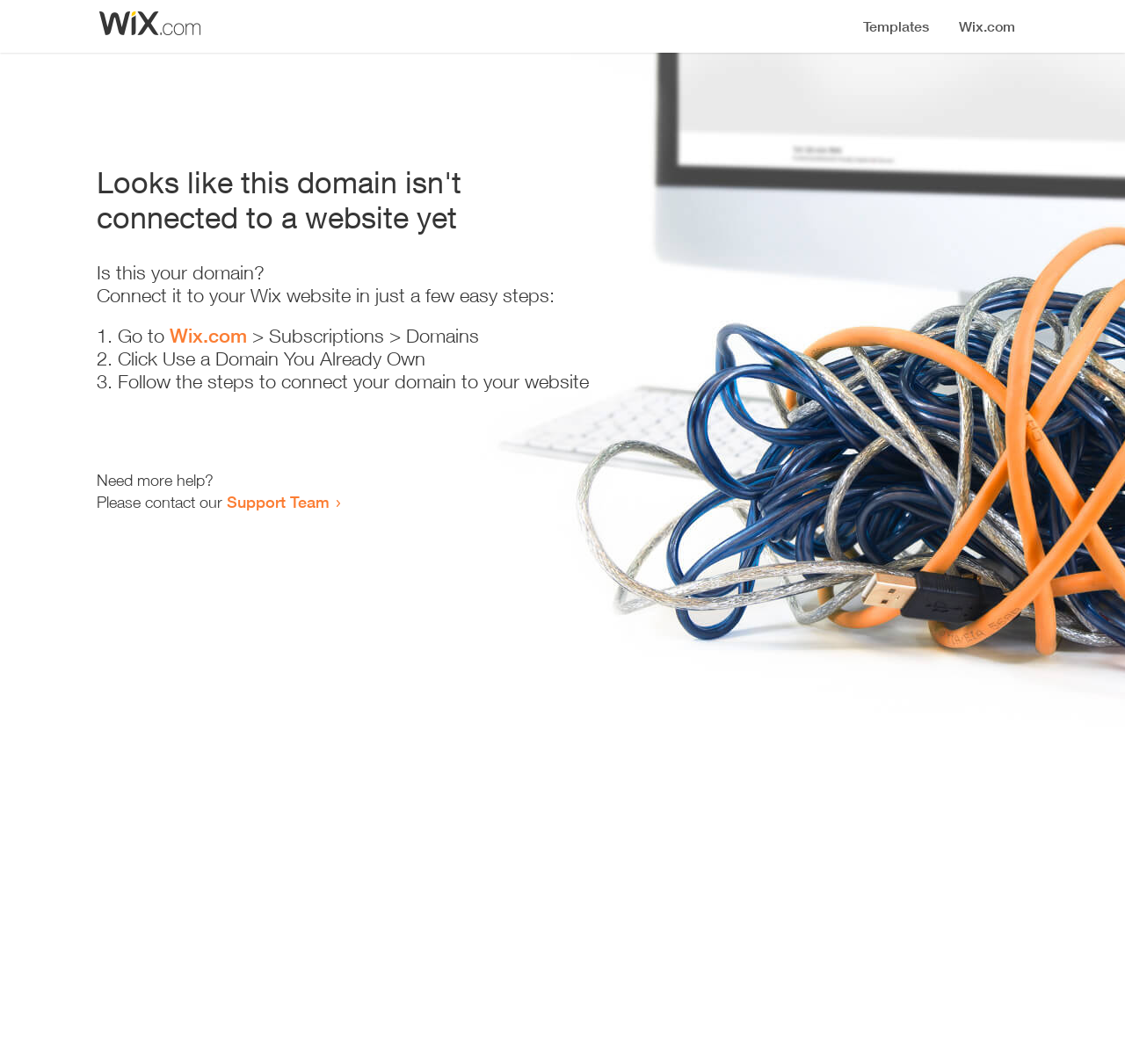Create a detailed summary of all the visual and textual information on the webpage.

The webpage appears to be an error page, indicating that a domain is not connected to a website yet. At the top, there is a small image, likely a logo or icon. Below the image, a prominent heading reads "Looks like this domain isn't connected to a website yet". 

Underneath the heading, there is a series of instructions to connect the domain to a Wix website. The instructions are presented in a step-by-step format, with each step numbered and accompanied by a brief description. The first step is to go to Wix.com, followed by navigating to the Subscriptions and Domains section. The second step is to click "Use a Domain You Already Own", and the third step is to follow the instructions to connect the domain to the website.

At the bottom of the page, there is a section offering additional help, with a message "Need more help?" followed by an invitation to contact the Support Team via a link.